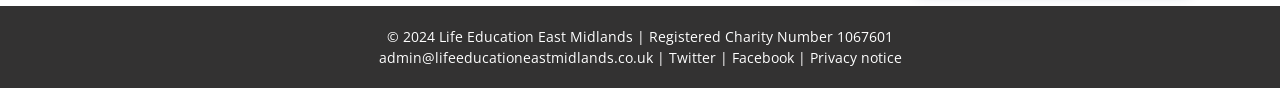What is the email address of the administrator? Based on the image, give a response in one word or a short phrase.

admin@lifeeducationeastmidlands.co.uk